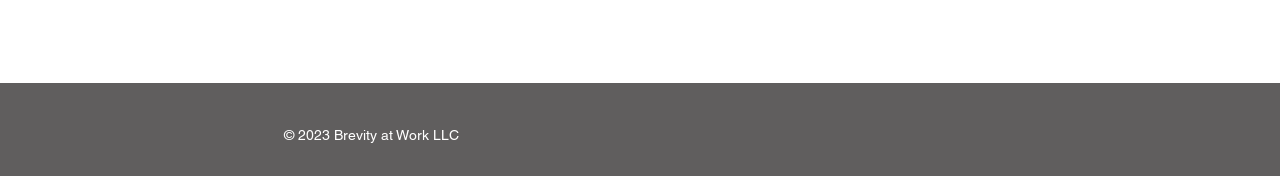Predict the bounding box of the UI element based on the description: "aria-label="White LinkedIn Icon"". The coordinates should be four float numbers between 0 and 1, formatted as [left, top, right, bottom].

[0.789, 0.727, 0.806, 0.852]